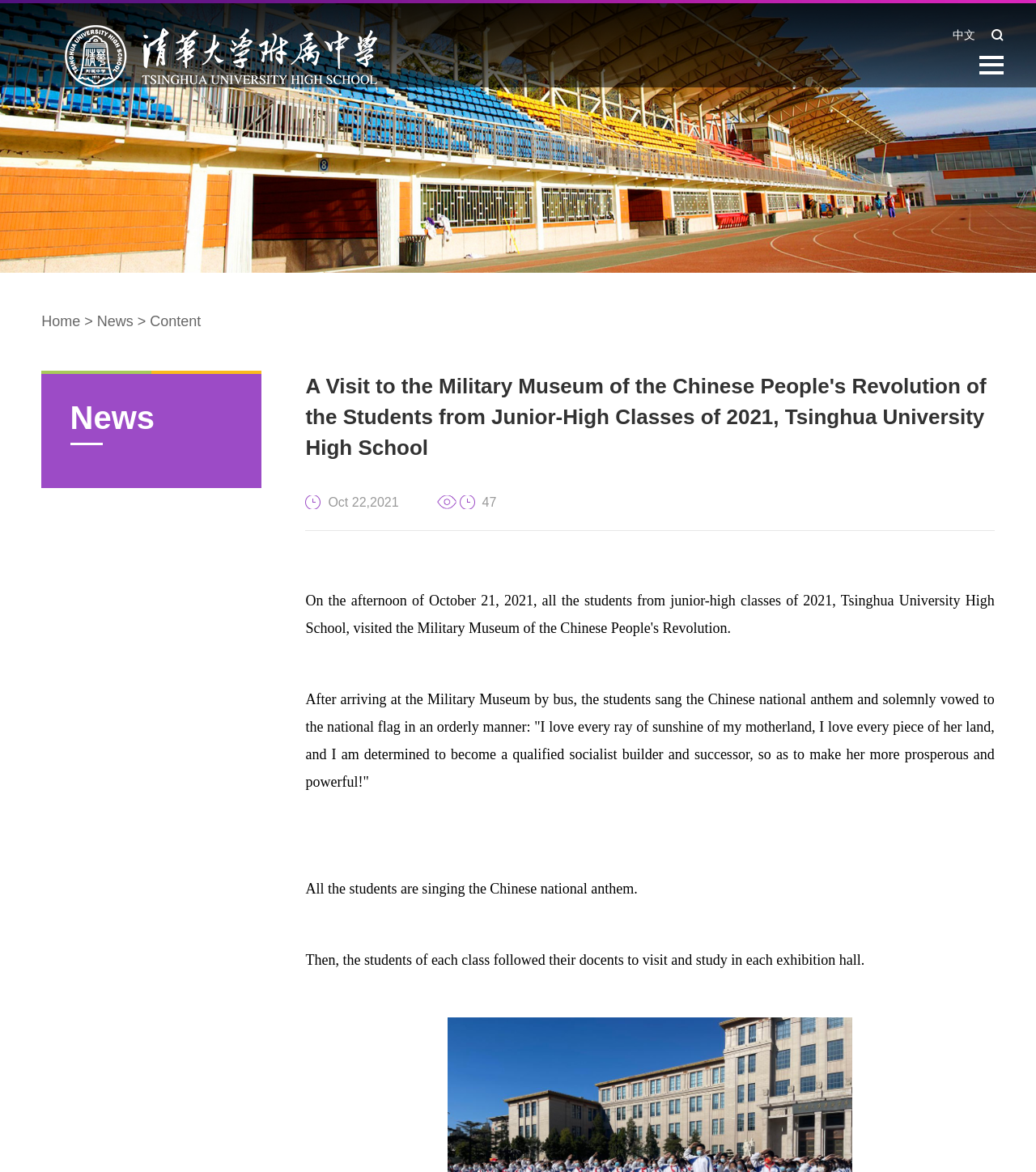Provide the bounding box coordinates of the UI element that matches the description: "parent_node: 中文".

[0.062, 0.021, 0.364, 0.075]